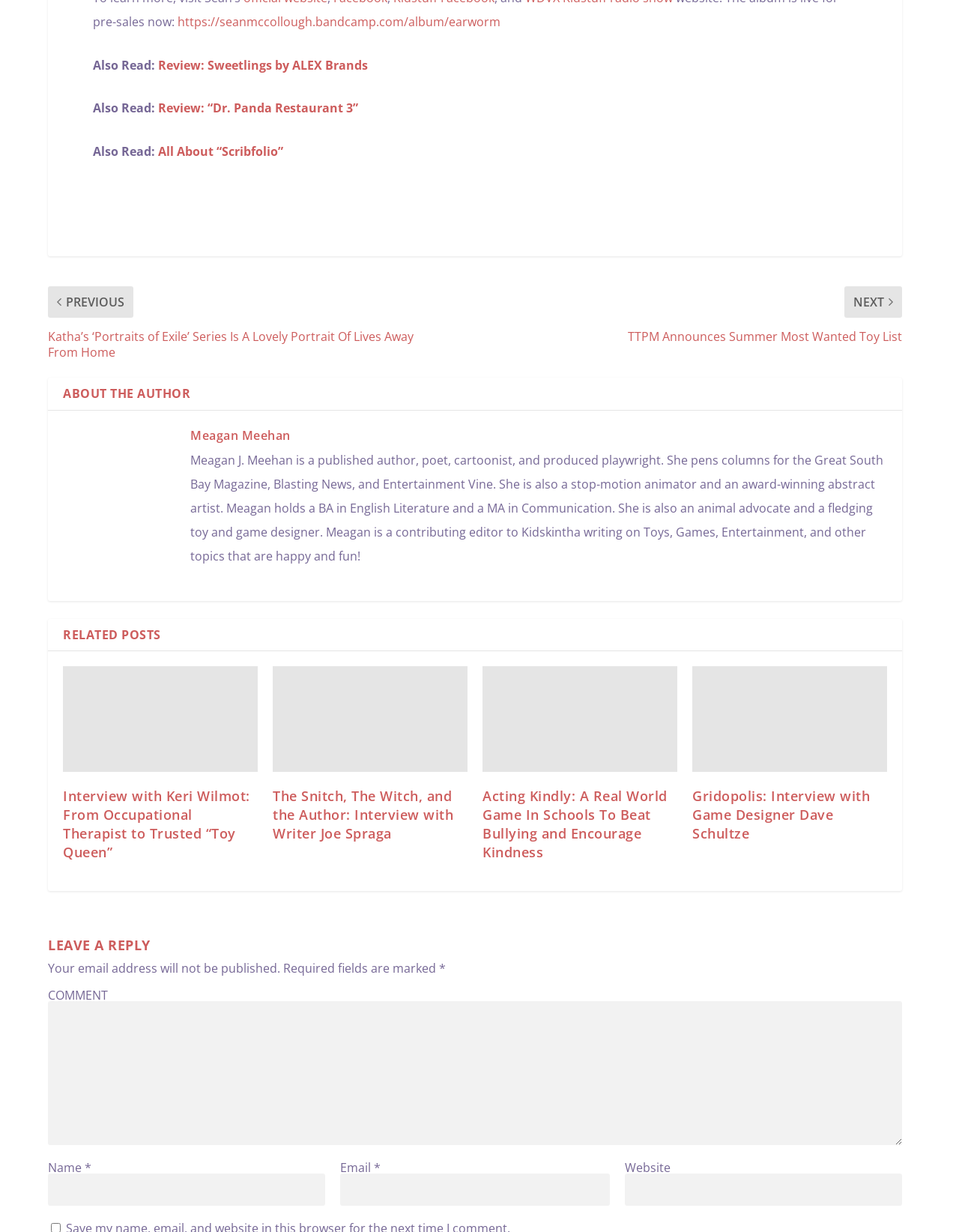Find the bounding box coordinates of the clickable area required to complete the following action: "Click CONTACT US TODAY".

None